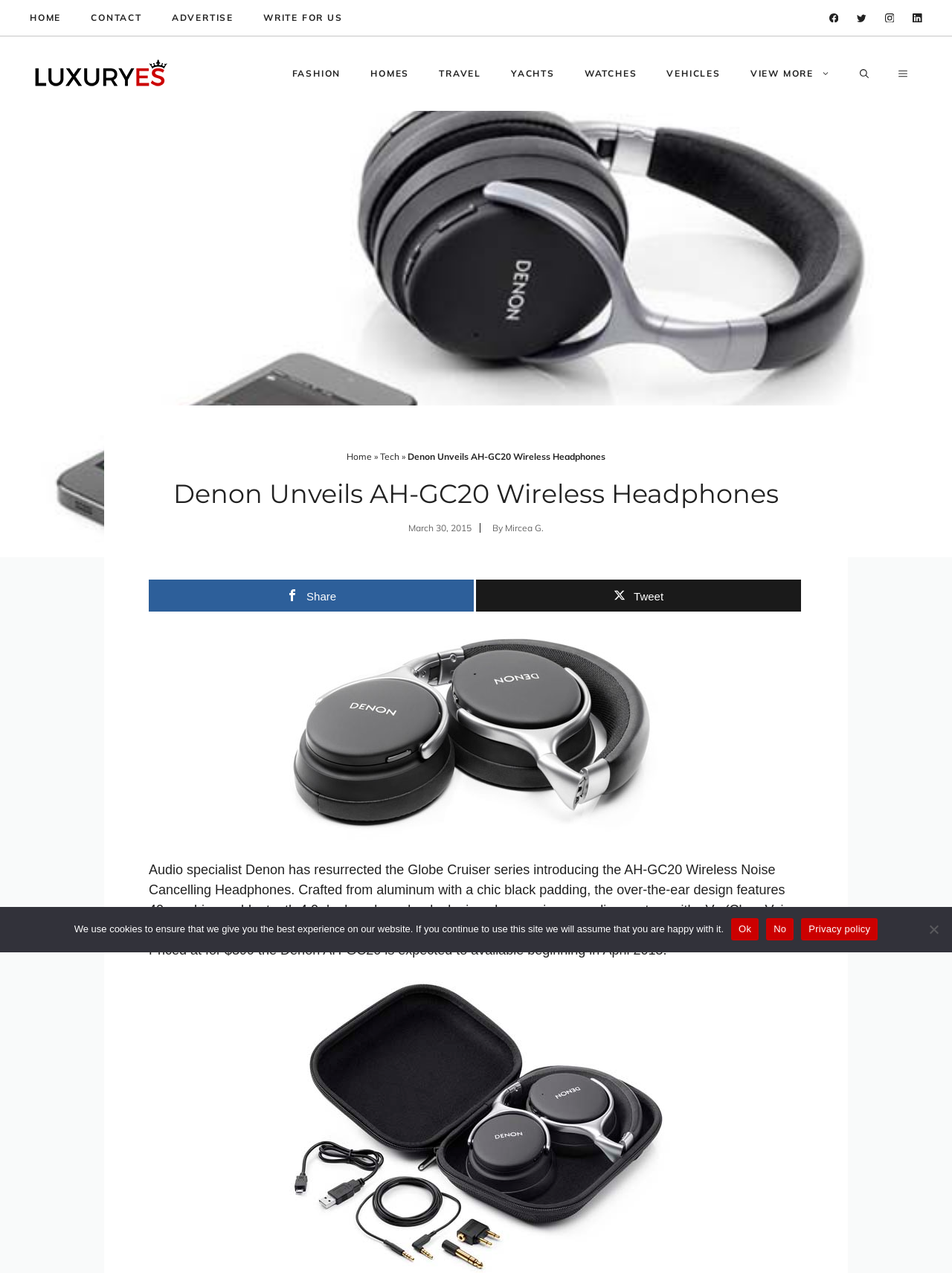Please determine the bounding box coordinates of the section I need to click to accomplish this instruction: "View more on FASHION".

[0.291, 0.04, 0.374, 0.075]